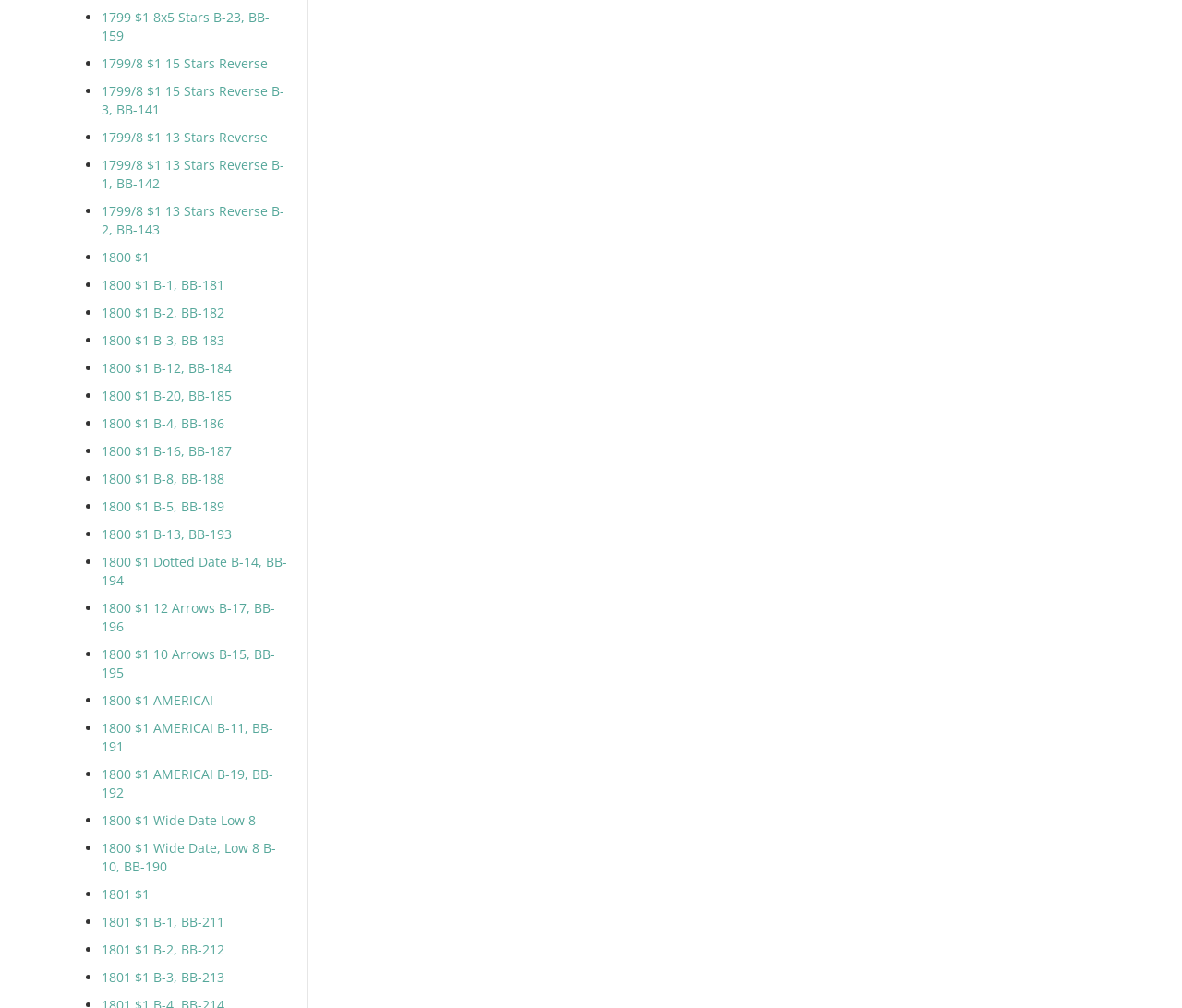Pinpoint the bounding box coordinates of the element you need to click to execute the following instruction: "view 1800 $1 B-1, BB-181". The bounding box should be represented by four float numbers between 0 and 1, in the format [left, top, right, bottom].

[0.086, 0.274, 0.19, 0.291]